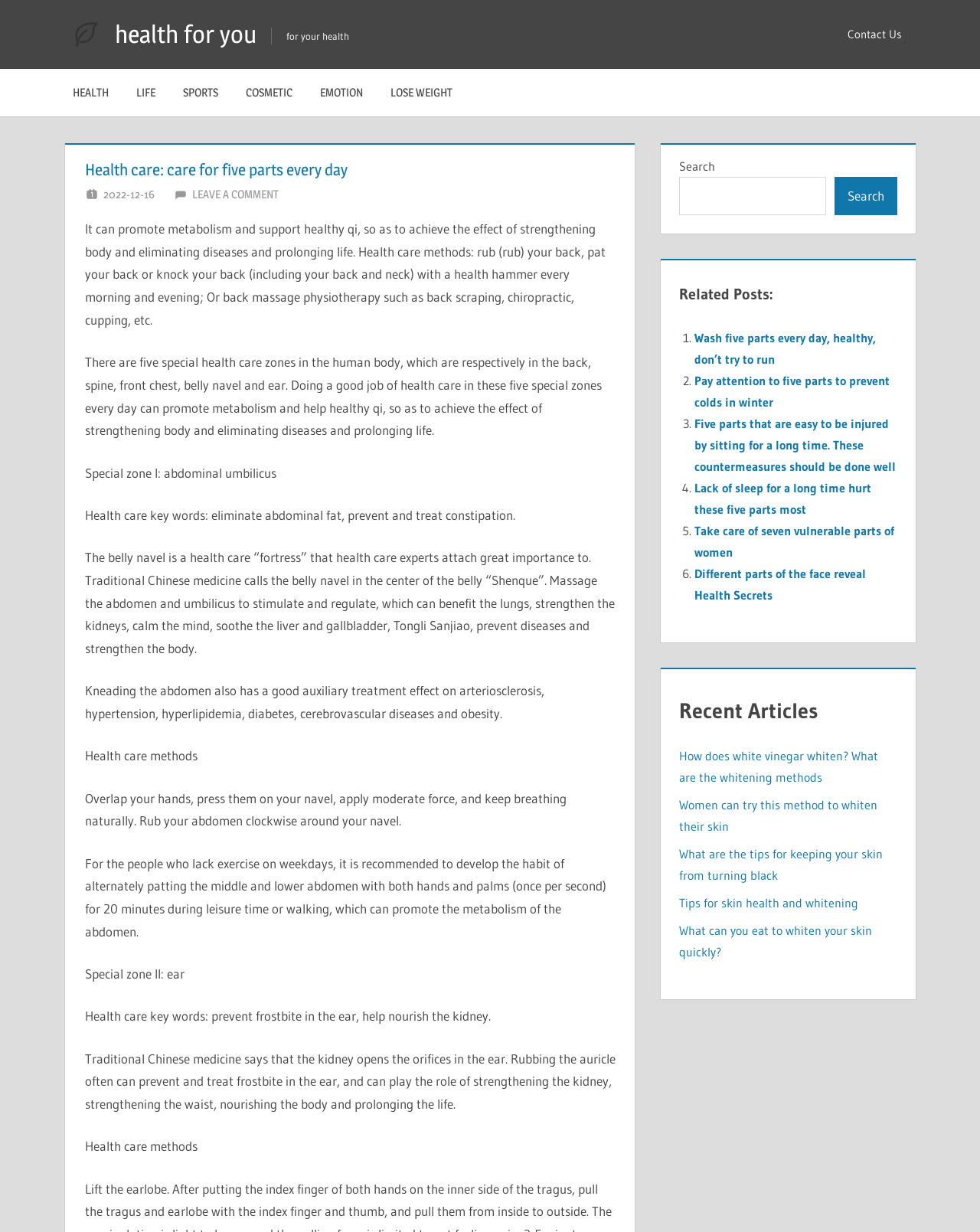Answer the question using only a single word or phrase: 
What is the benefit of massaging the abdomen and umbilicus?

Prevent diseases and strengthen the body